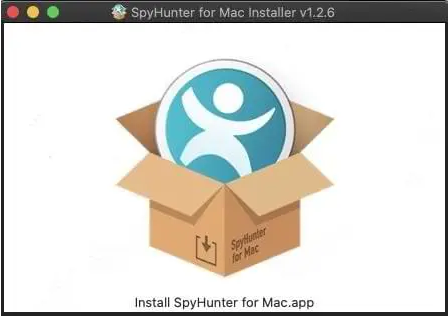Describe thoroughly the contents of the image.

The image depicts the installation interface for SpyHunter, a malware removal tool designed specifically for Mac users. In the foreground, an open cardboard box reveals the SpyHunter logo, which features a stylized figure in blue and white, symbolizing digital protection. The window title at the top reads "SpyHunter for Mac Installer v1.2.6," indicating the version of the software being installed. The prominent instruction below the box urges users to "Install SpyHunter for Mac.app," guiding them to complete the installation process effectively. This visual representation emphasizes the simplicity and user-friendly nature of the installation steps for enhancing malware security on Mac systems.